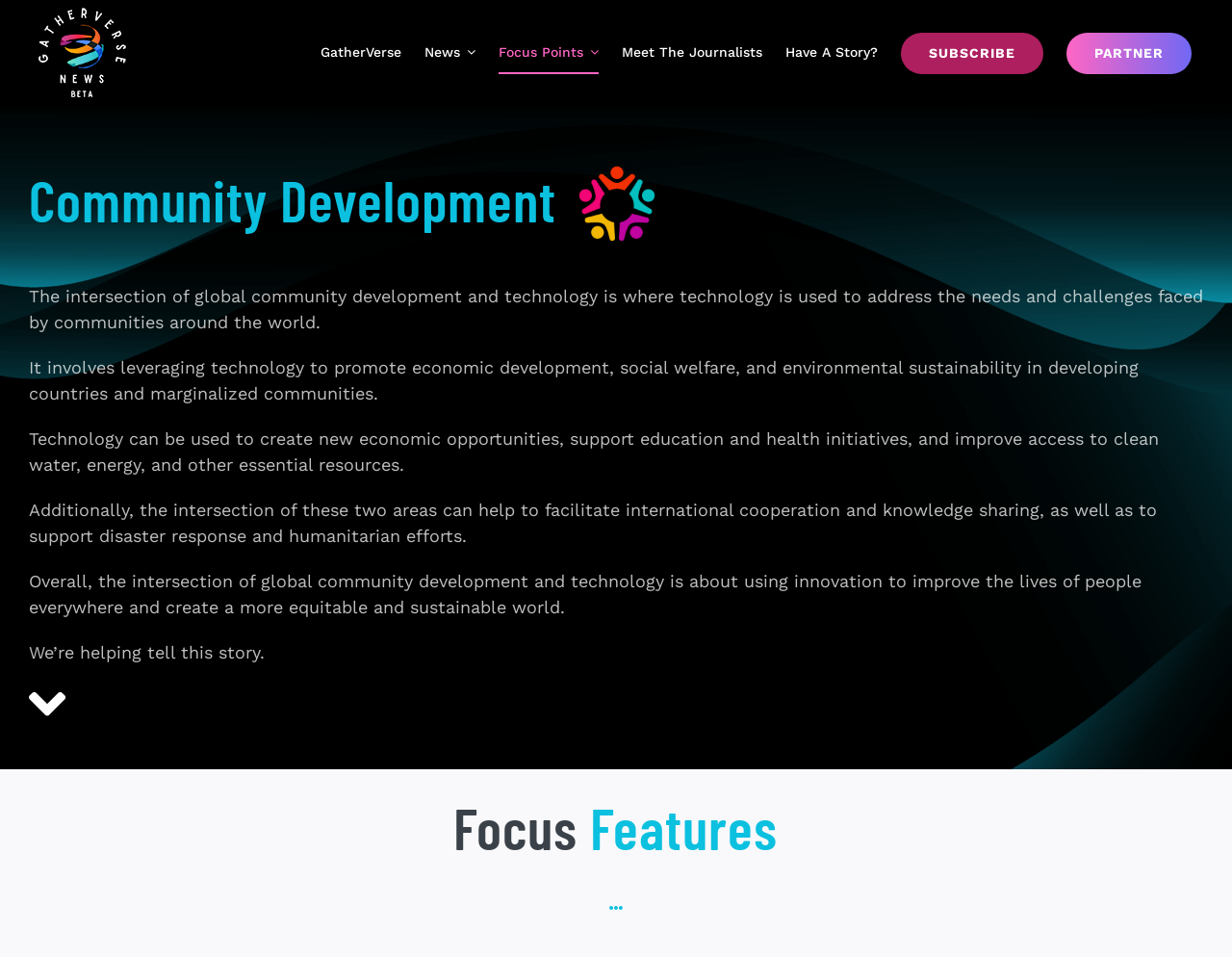What is the name of the website?
Provide a well-explained and detailed answer to the question.

The name of the website can be found in the navigation bar, where it is written as 'GatherVerse News', and also as a link 'GatherVerse'.